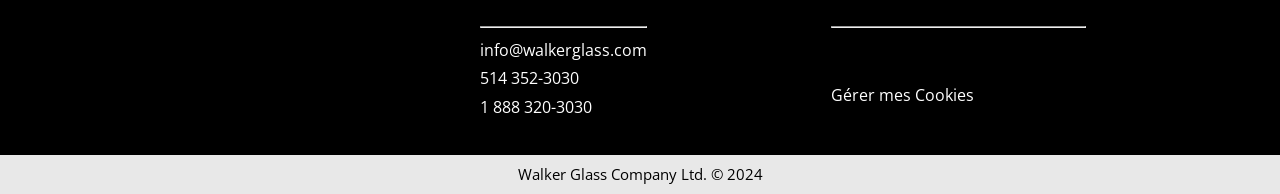What is the copyright year of the company?
Can you provide an in-depth and detailed response to the question?

The copyright year of the company can be found at the bottom of the webpage, where the company's name and copyright information are provided. It is written as 'Walker Glass Company Ltd. © 2024'.